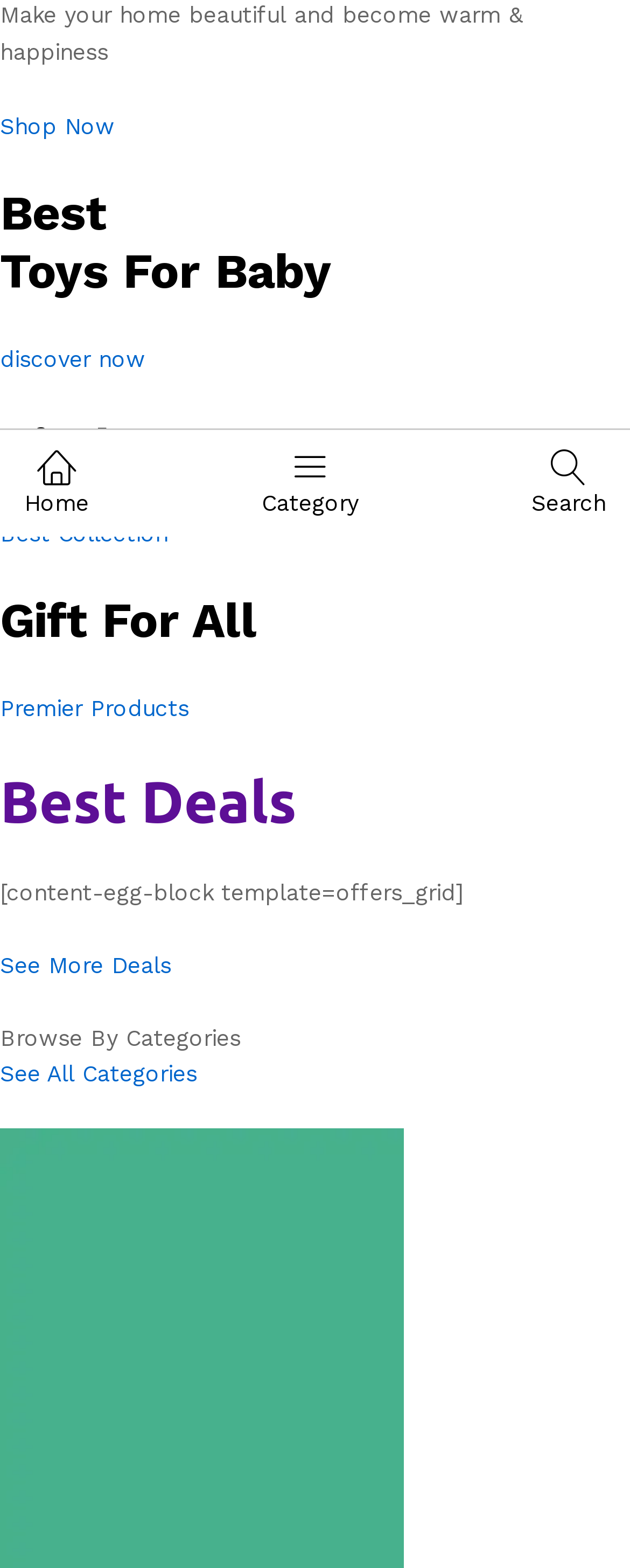Show the bounding box coordinates for the HTML element as described: "Testimonials".

None